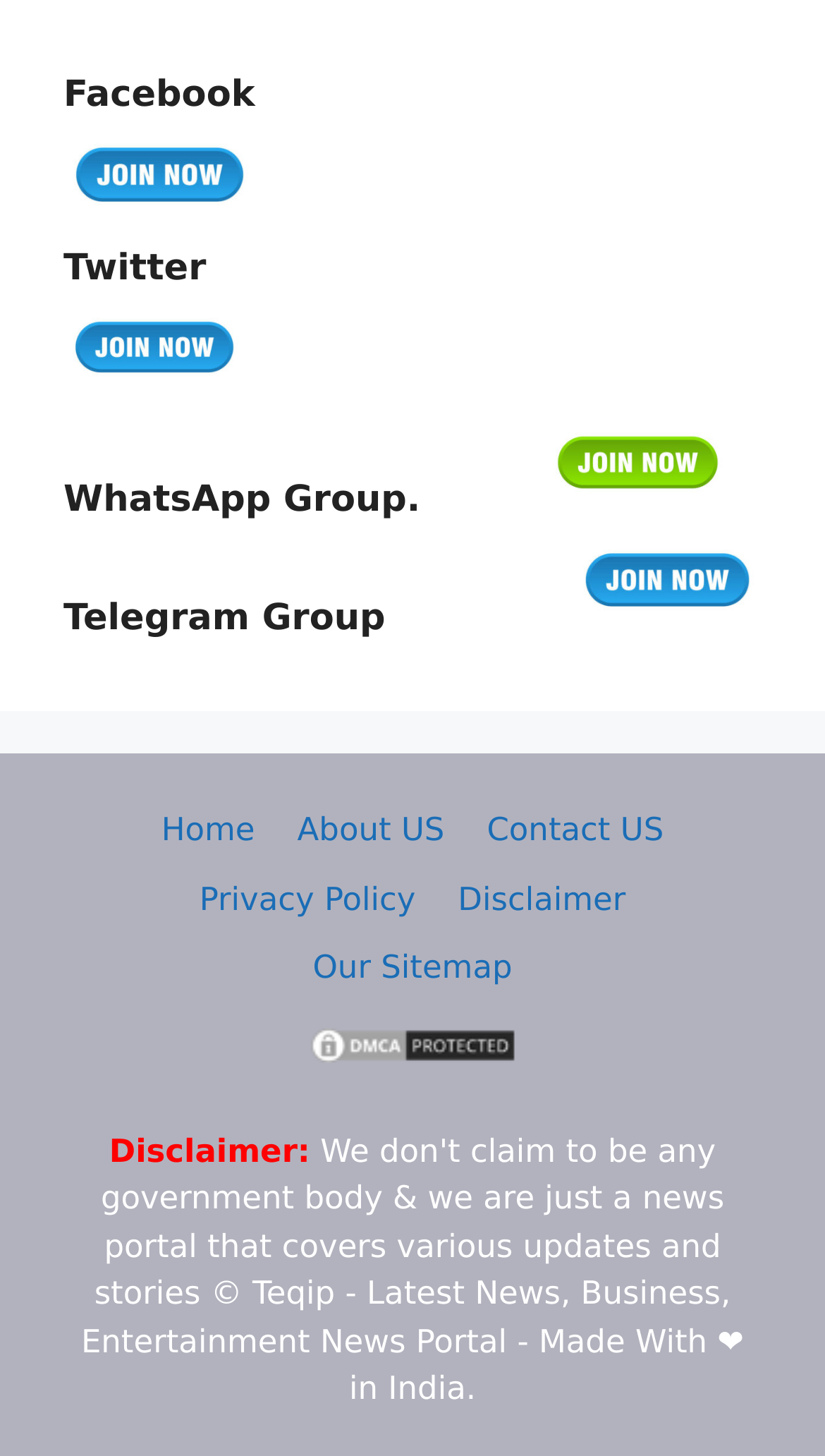Given the description "Home", provide the bounding box coordinates of the corresponding UI element.

[0.195, 0.557, 0.309, 0.583]